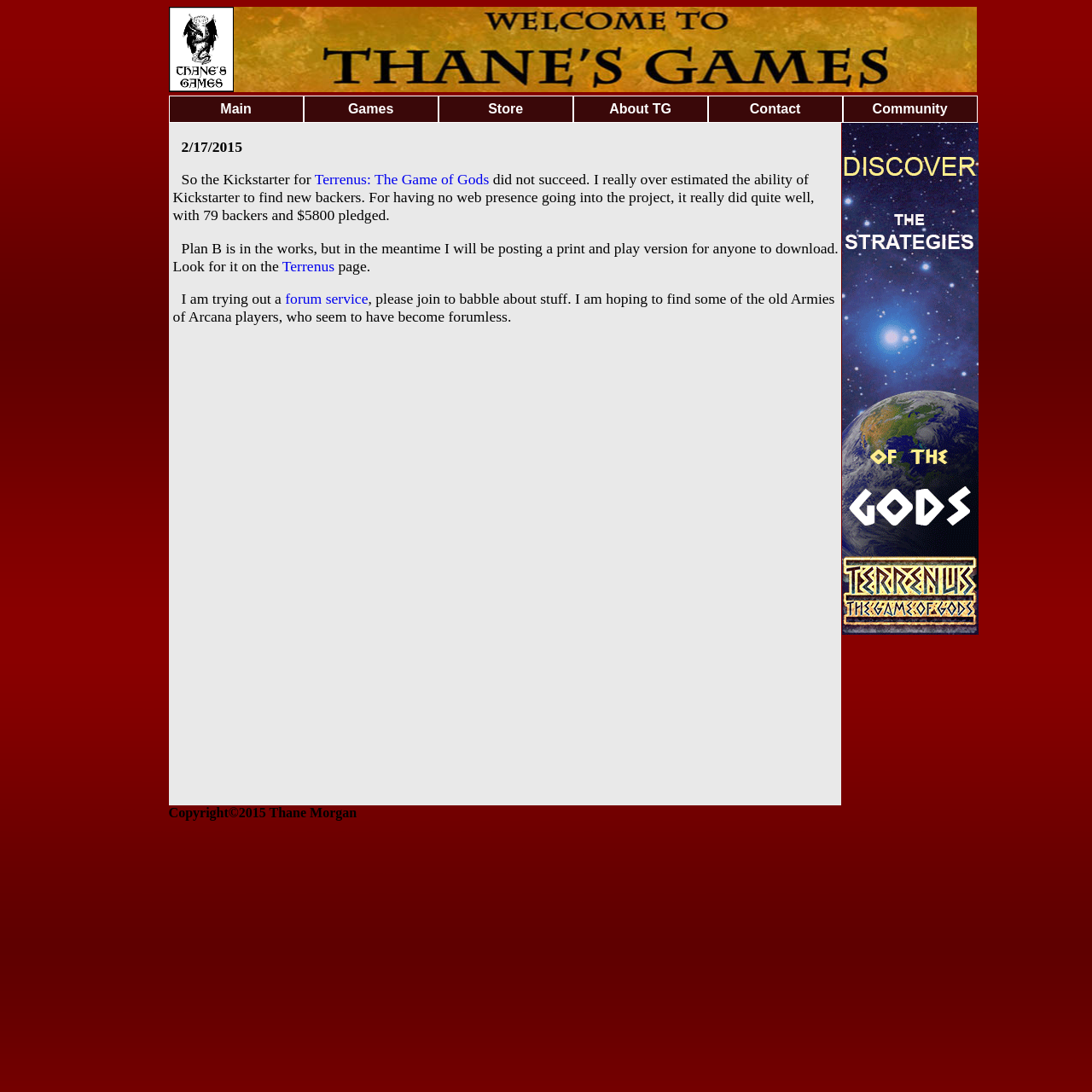Determine the bounding box coordinates of the region that needs to be clicked to achieve the task: "Visit the Terrenus: The Game of Gods page".

[0.288, 0.156, 0.448, 0.172]